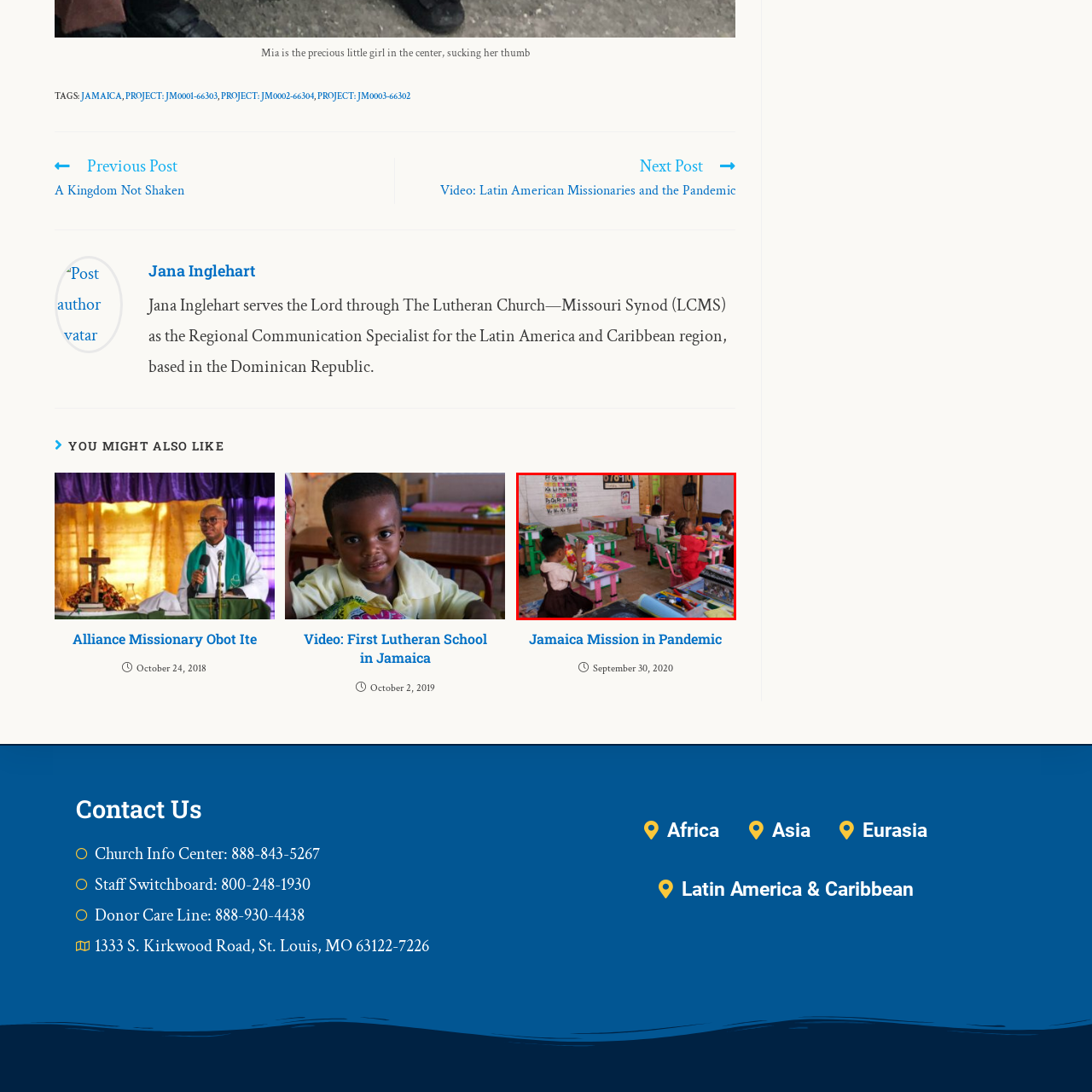What is the girl in the pink outfit doing?
Direct your attention to the image bordered by the red bounding box and answer the question in detail, referencing the image.

According to the caption, the girl in the pink outfit is intently sucking on a drink, suggesting that she is taking a break from her creative activities.